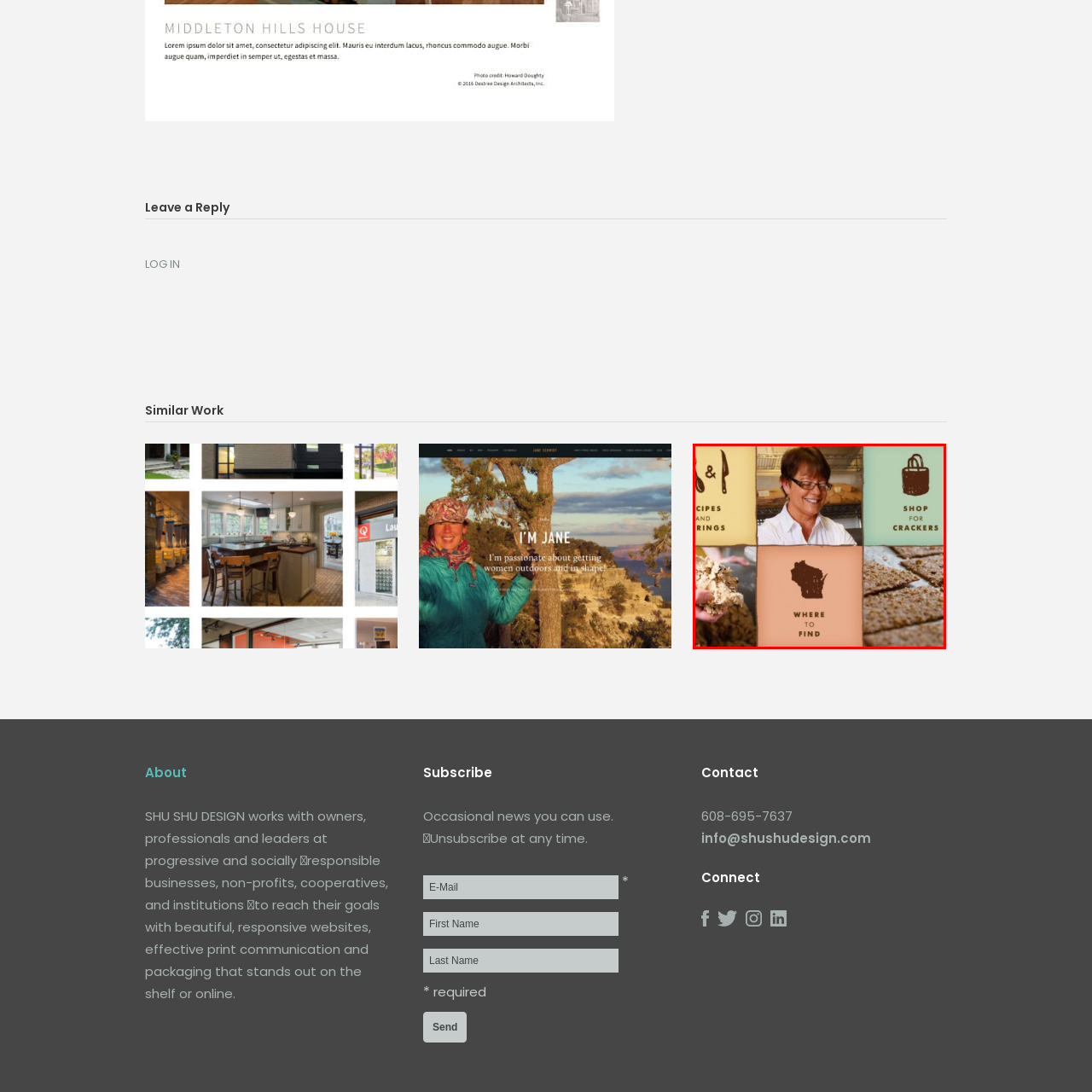Construct a detailed caption for the image enclosed in the red box.

The image showcases a vibrant, engaging layout promoting a brand focused on crackers and recipes. In the center, a smiling woman, likely a founder or chef, is photographed while preparing baked goods, reflecting a warm, inviting atmosphere. The surrounding tiles feature enticing captions: "RECIPES AND PAIRINGS," emphasizing culinary creativity; "SHOP FOR CRACKERS," suggesting easy access to their products; and "WHERE TO FIND," indicating a connection to local availability, possibly in Wisconsin, as implied by the outline of the state. This composition effectively communicates a blend of community, cooking, and commerce, enticing viewers to explore the brand’s offerings further.